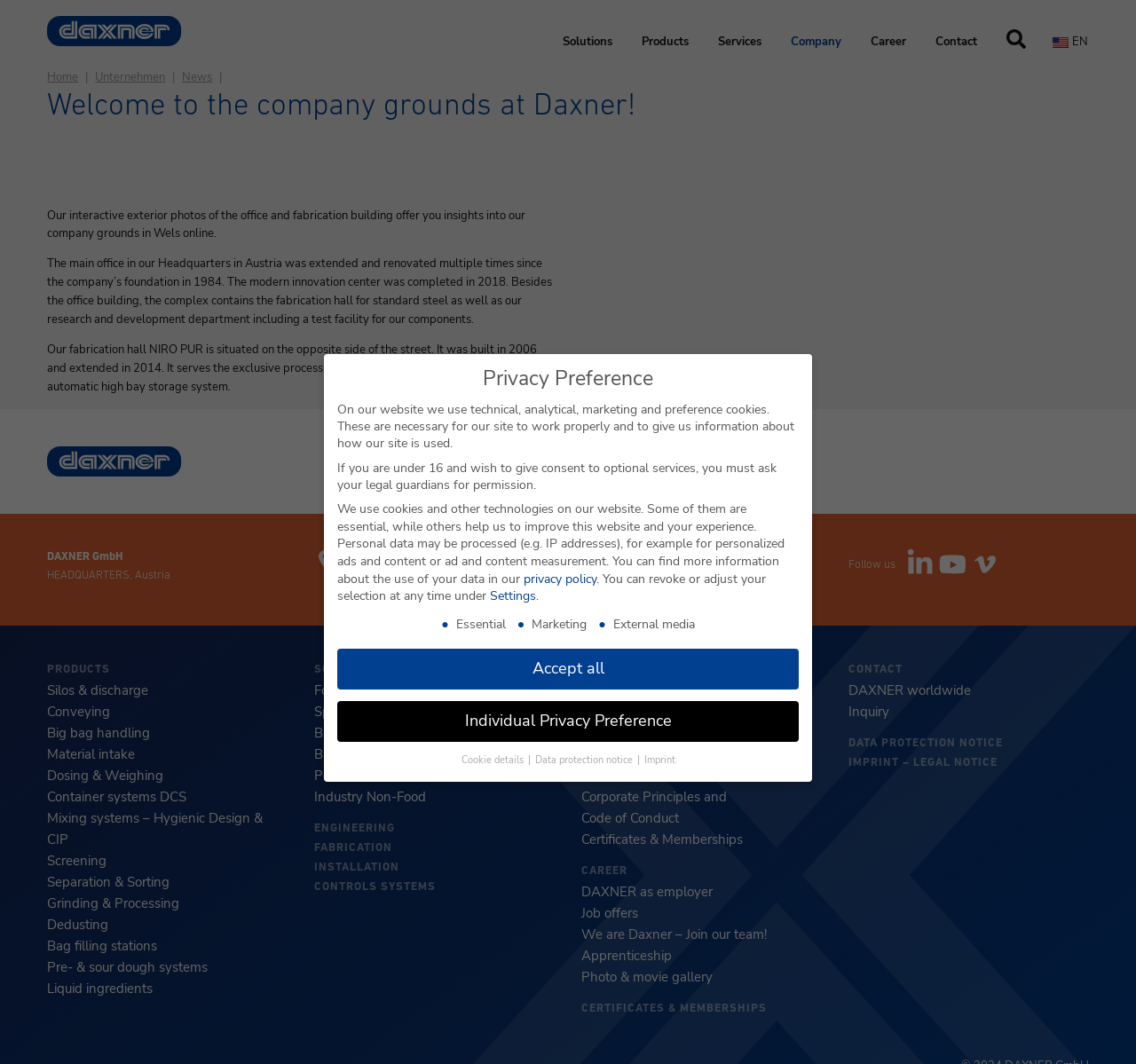What social media platforms can you follow Daxner on?
Could you answer the question with a detailed and thorough explanation?

The social media platforms that Daxner can be followed on are mentioned in the 'Follow us' section at the bottom of the webpage. The links to these platforms are provided, and they are LinkedIn, YouTube, and Vimeo.